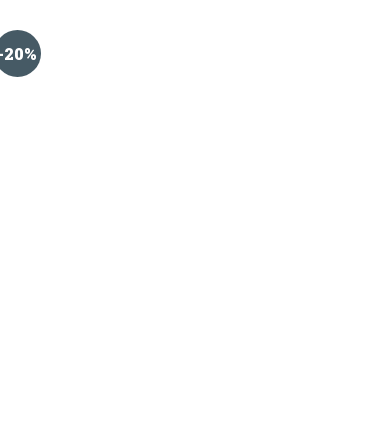What is the purpose of the circular tag?
Answer the question based on the image using a single word or a brief phrase.

To attract customers